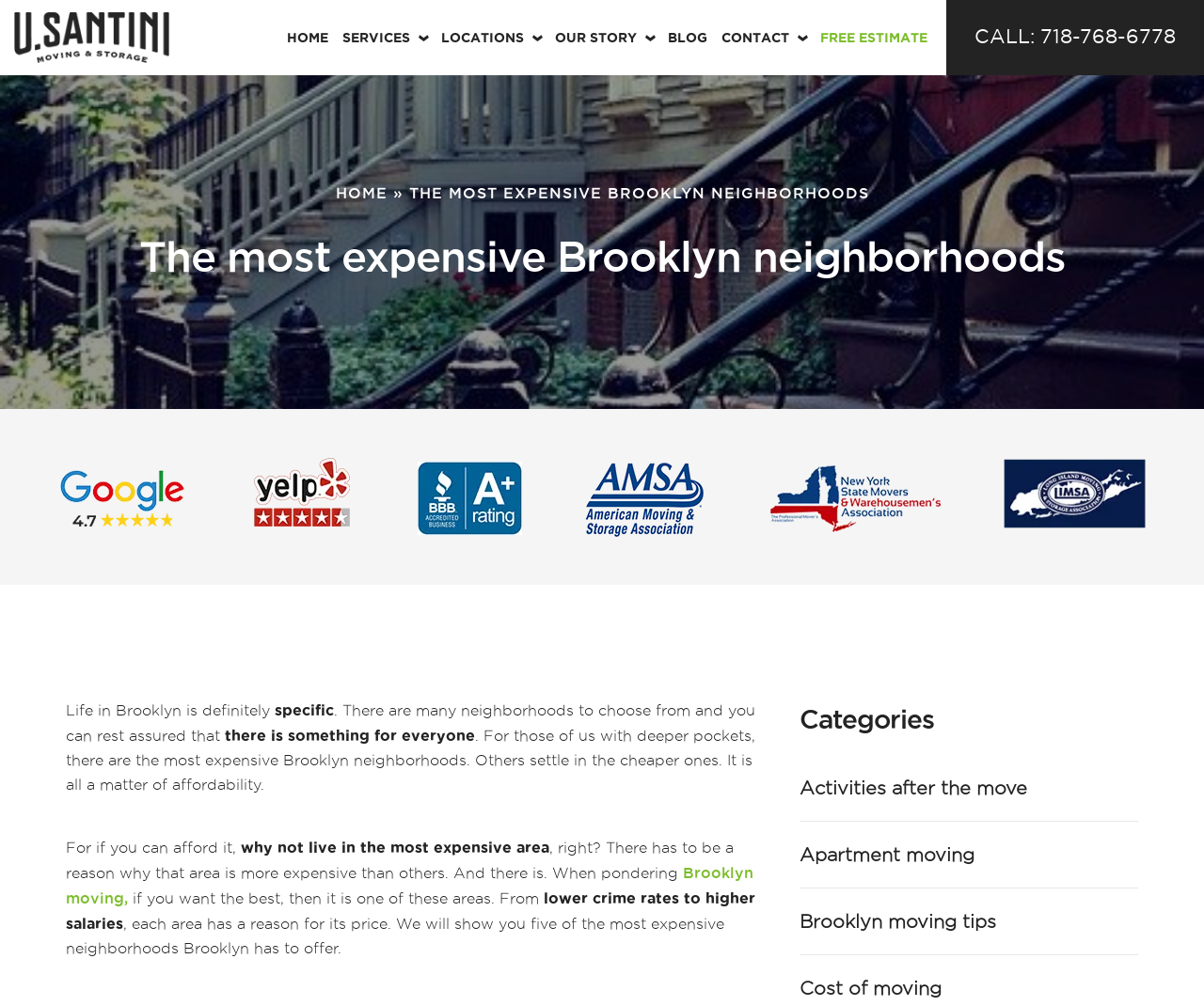Use one word or a short phrase to answer the question provided: 
Is there a contact number on the webpage?

Yes